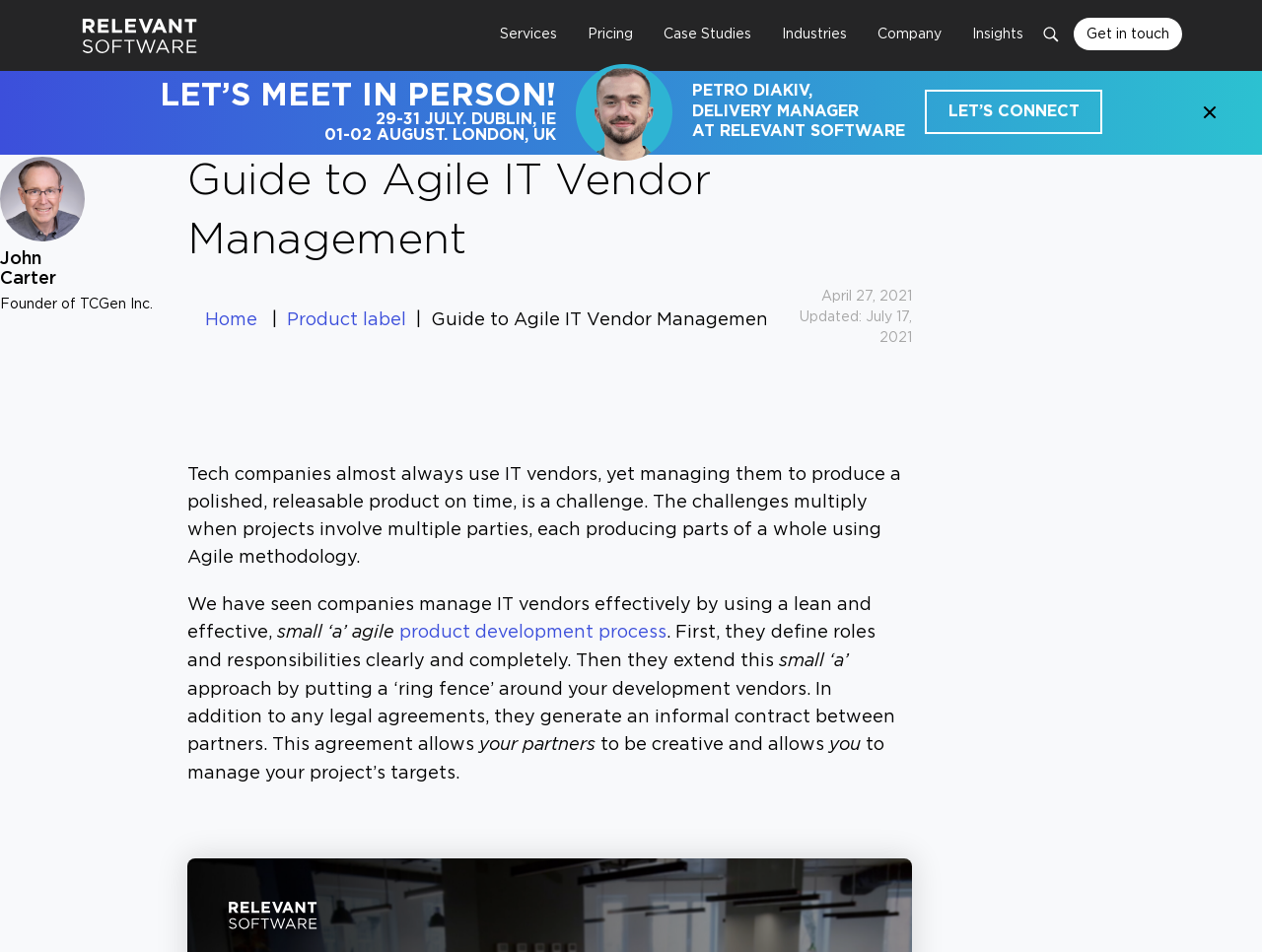Specify the bounding box coordinates of the area that needs to be clicked to achieve the following instruction: "Click the 'Get in touch' link".

[0.851, 0.019, 0.937, 0.053]